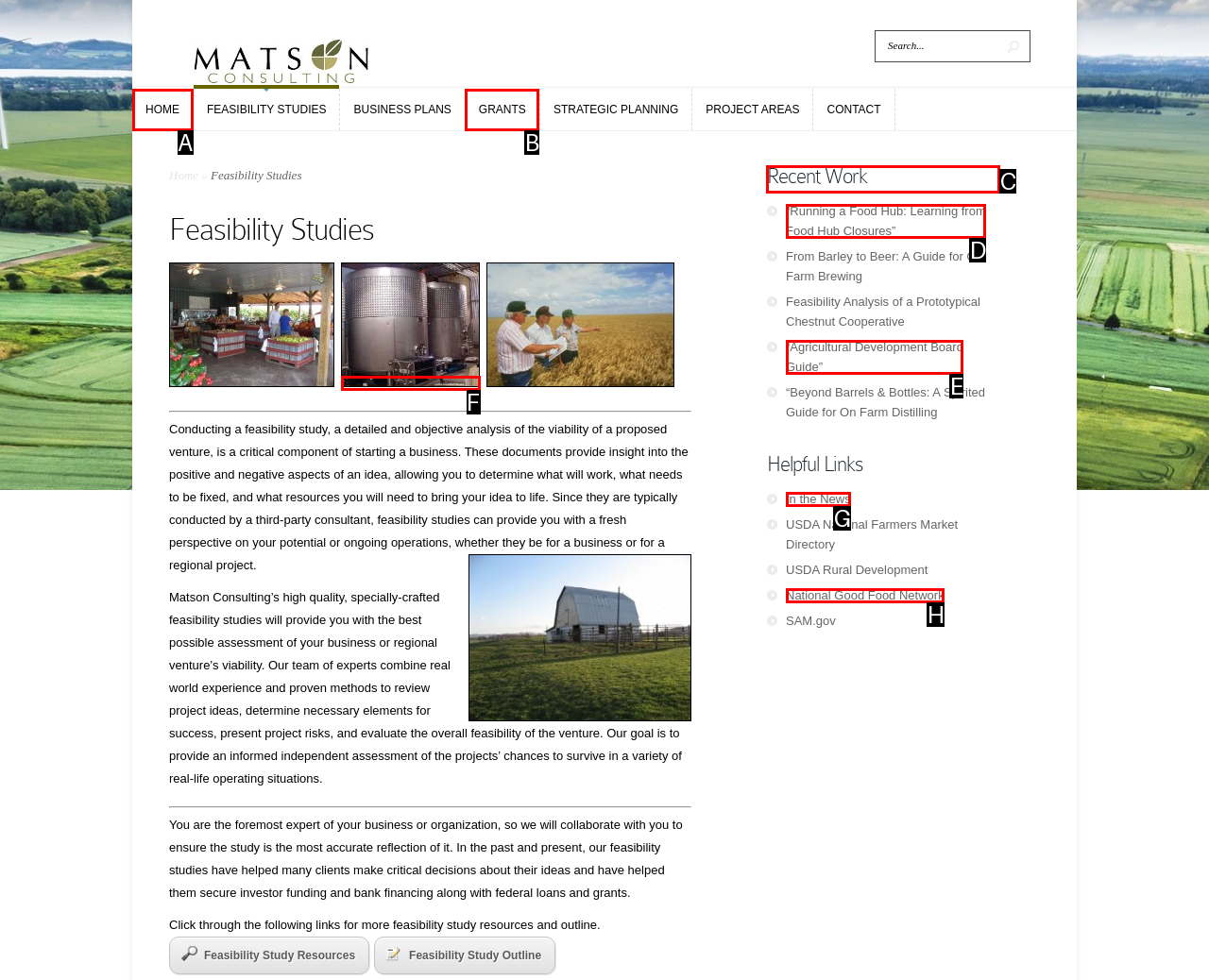Indicate which UI element needs to be clicked to fulfill the task: View recent work
Answer with the letter of the chosen option from the available choices directly.

C